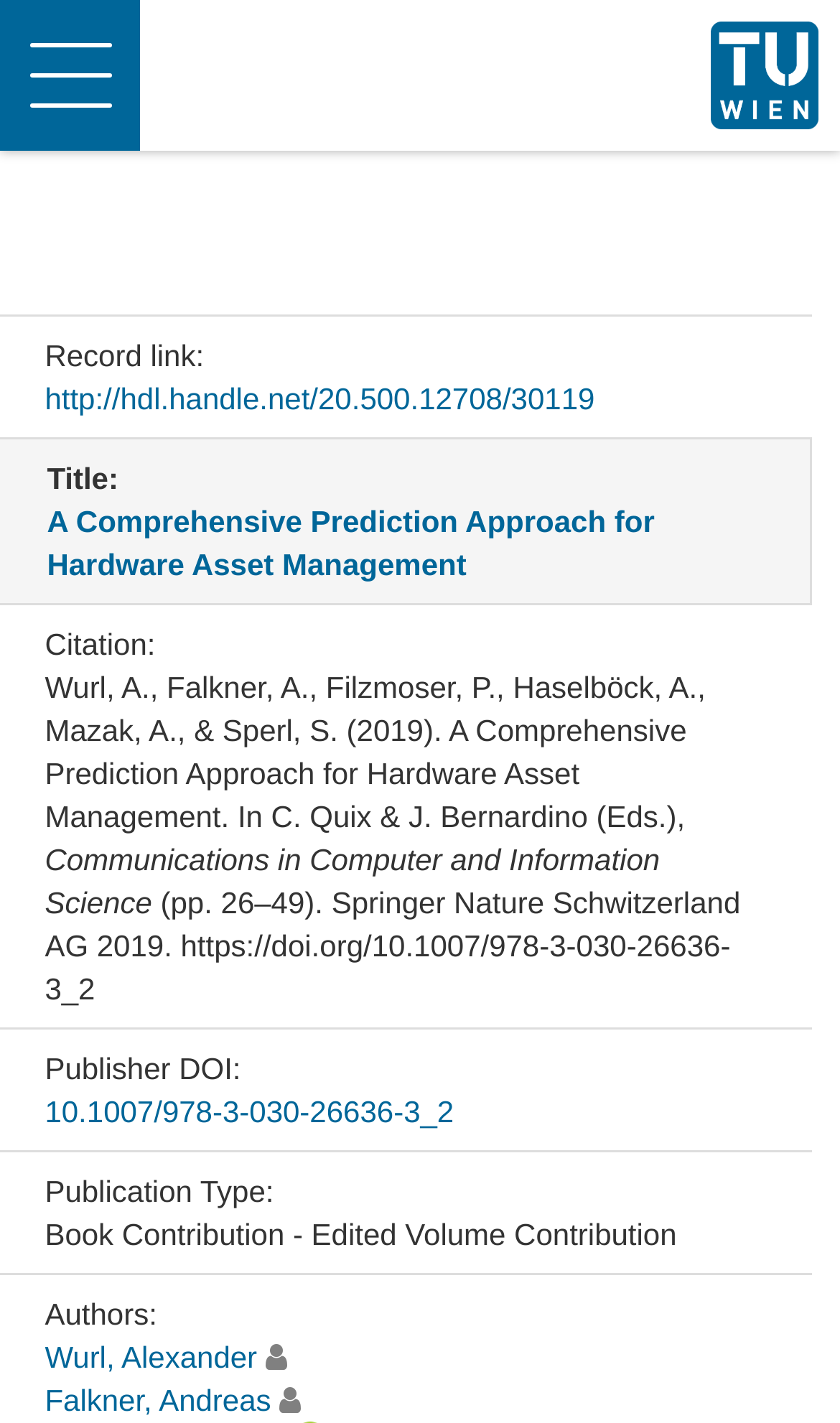Kindly determine the bounding box coordinates for the clickable area to achieve the given instruction: "View author information".

[0.053, 0.942, 0.306, 0.966]